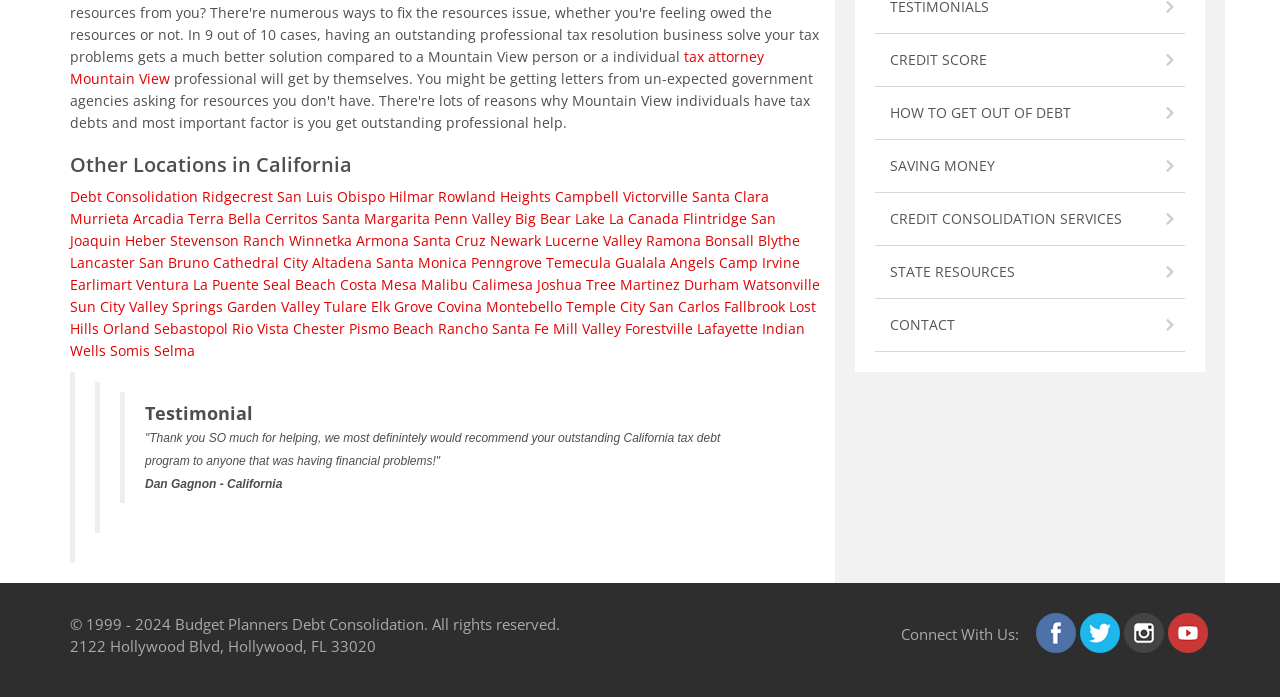Is there a heading on this webpage that mentions other locations?
Look at the image and answer with only one word or phrase.

Yes